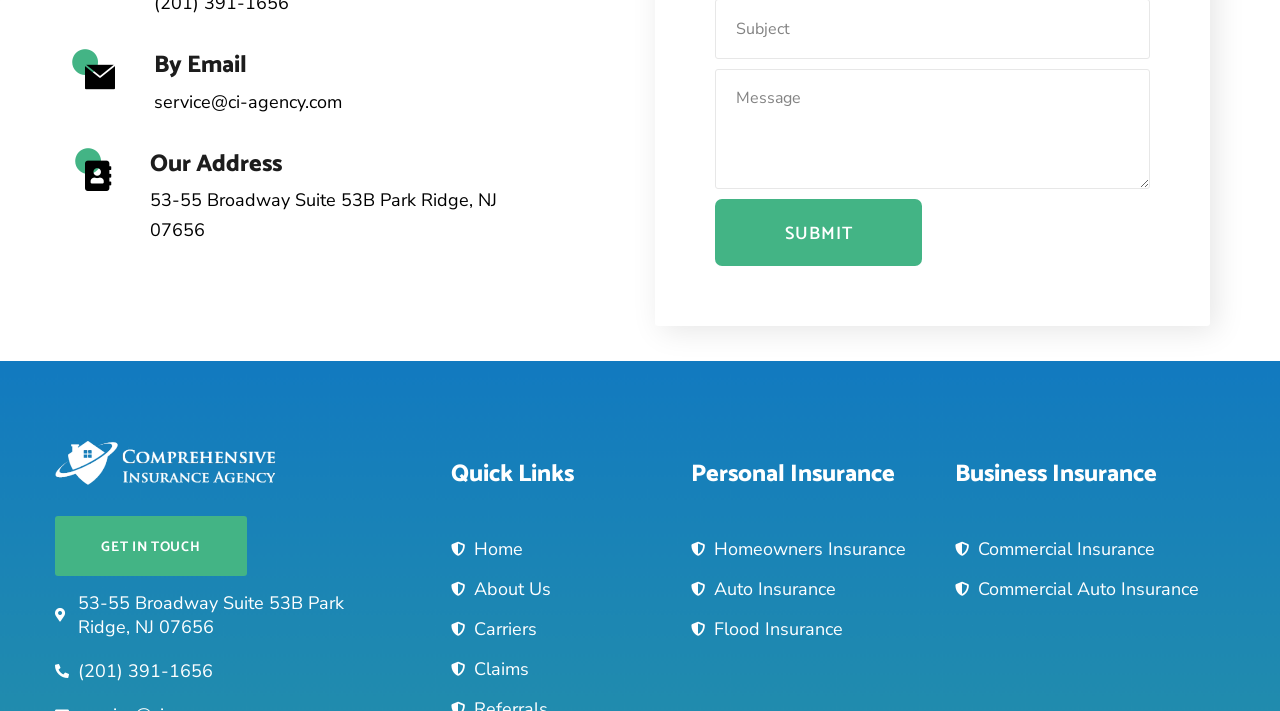What is the purpose of the textbox?
Can you provide an in-depth and detailed response to the question?

I found the textbox labeled as 'Message' and it is located near the 'SUBMIT' button, suggesting that it is used to enter a message to be submitted.